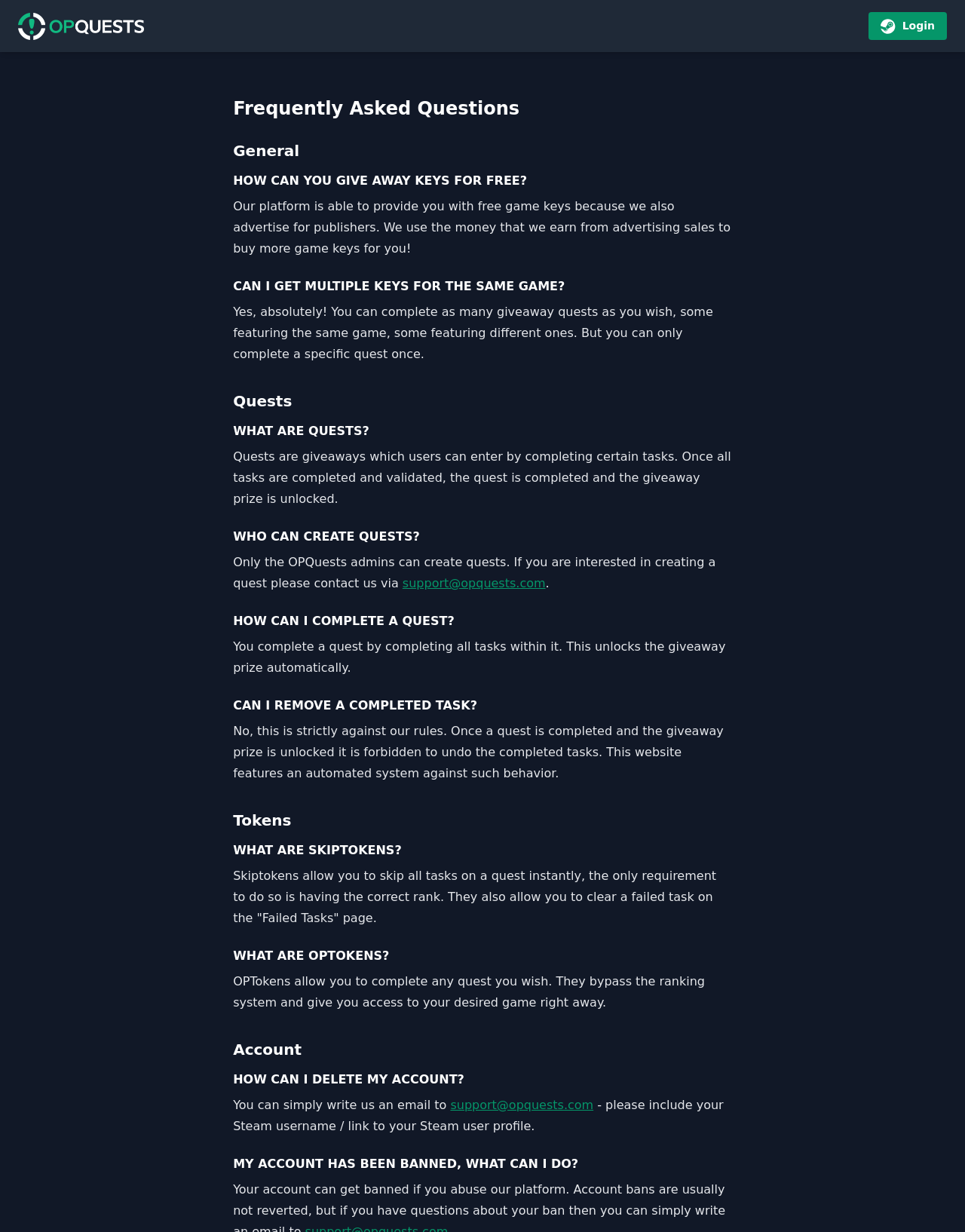What is the purpose of Skiptokens?
Please ensure your answer is as detailed and informative as possible.

According to the webpage, Skiptokens allow users to skip all tasks on a quest instantly, provided they have the correct rank. They also enable users to clear a failed task on the 'Failed Tasks' page.